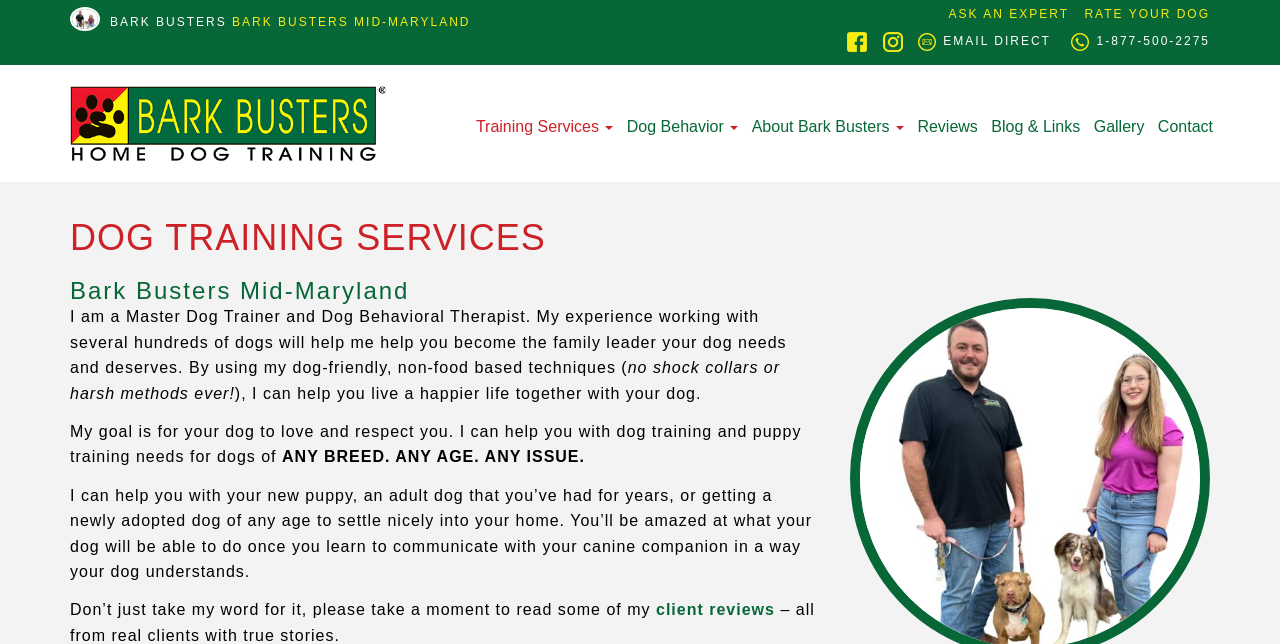Predict the bounding box of the UI element based on this description: "1-877-500-2275".

[0.829, 0.052, 0.945, 0.079]